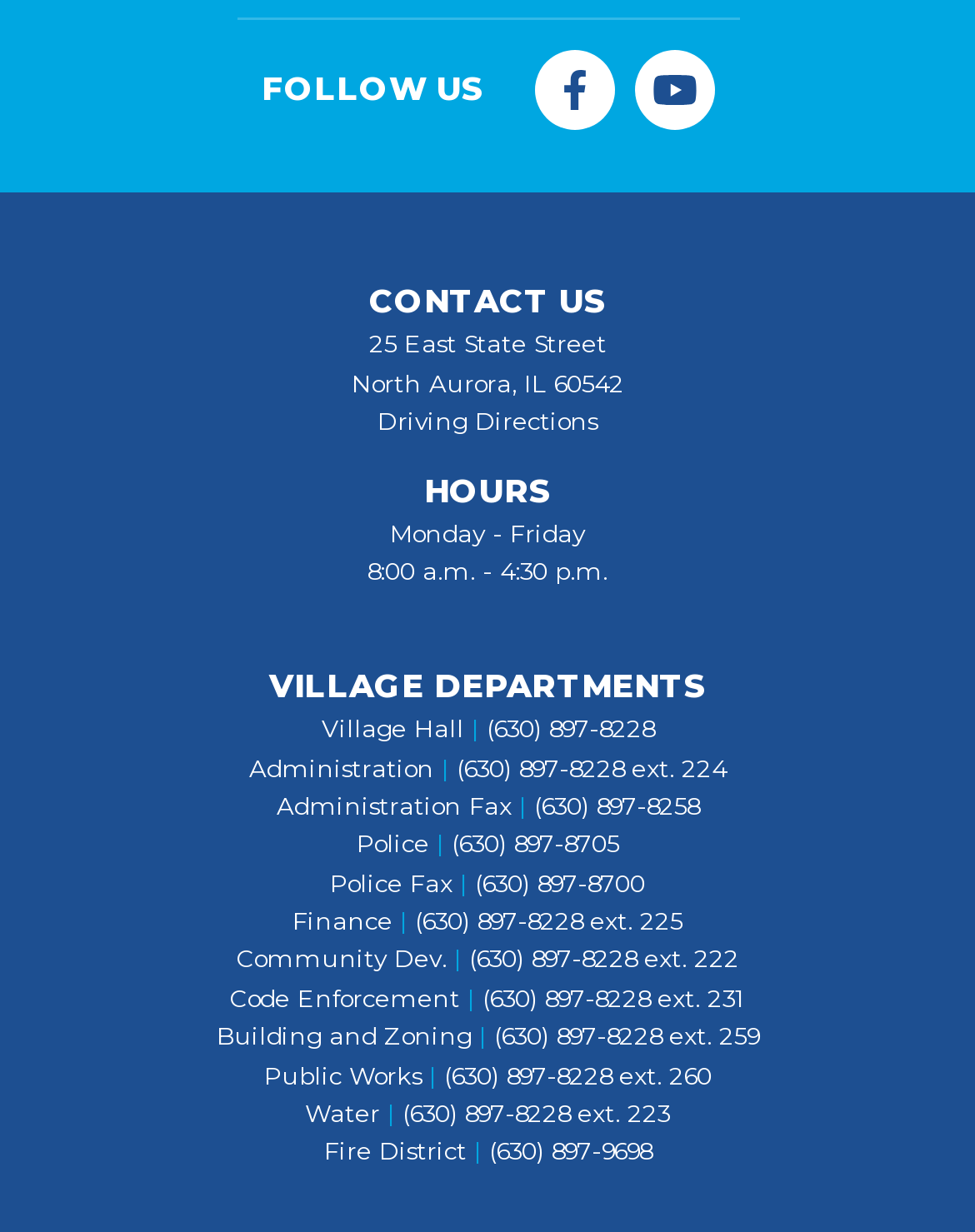Please respond to the question with a concise word or phrase:
Is there a link to driving directions?

Yes